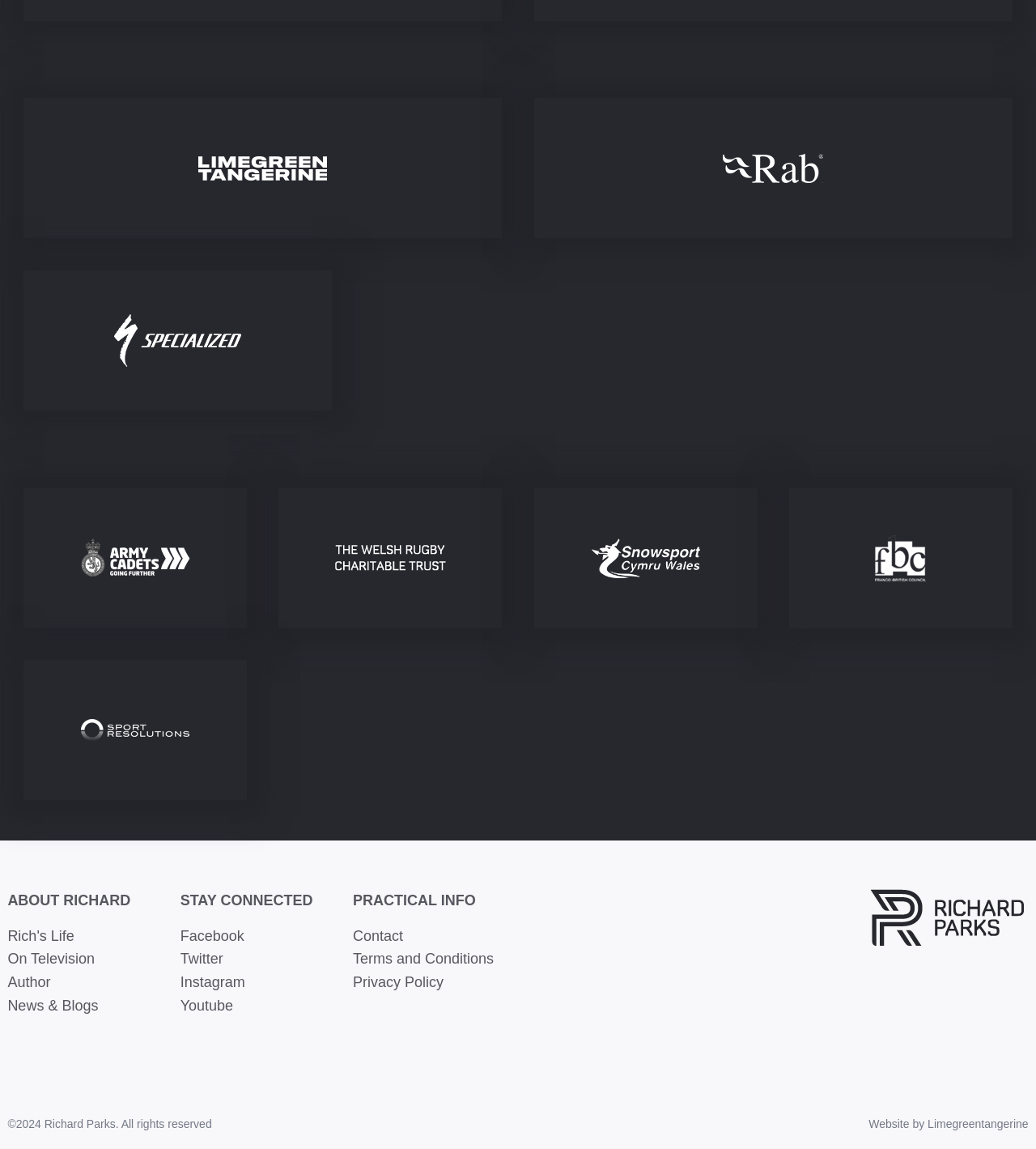Answer the question with a single word or phrase: 
What is the name of the person featured on this website?

Richard